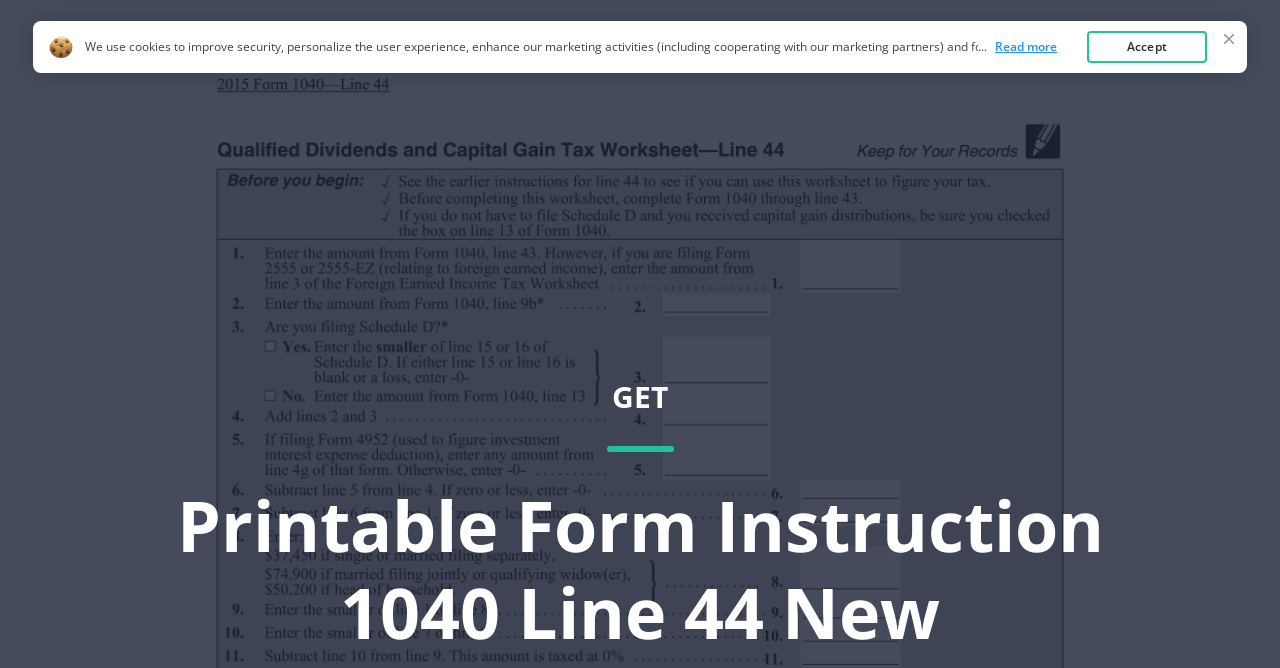Extract the main headline from the webpage and generate its text.

Printable Form Instruction 1040 Line 44 New Hampshire 2015-2024